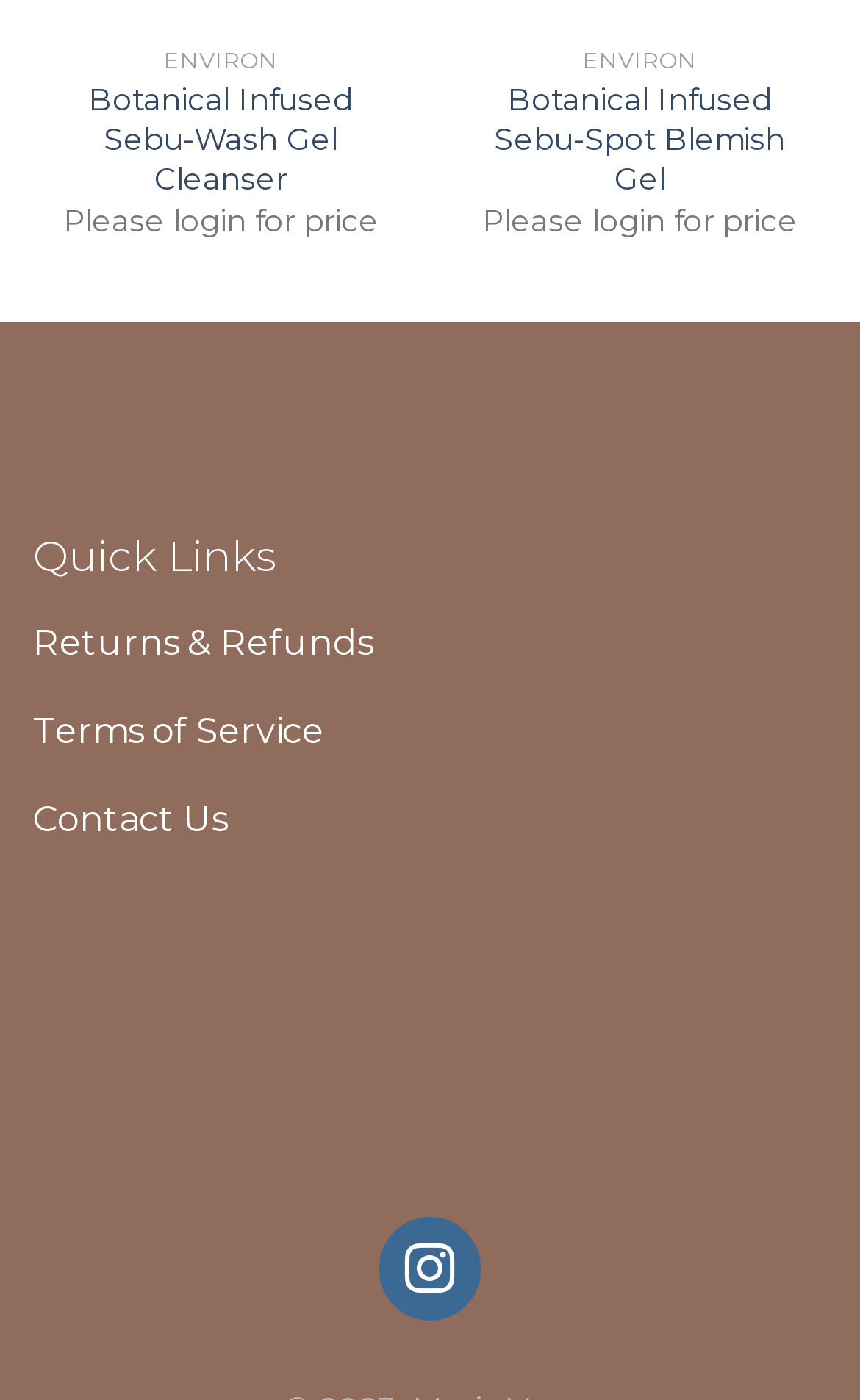For the given element description Terms of Service, determine the bounding box coordinates of the UI element. The coordinates should follow the format (top-left x, top-left y, bottom-right x, bottom-right y) and be within the range of 0 to 1.

[0.038, 0.495, 0.962, 0.558]